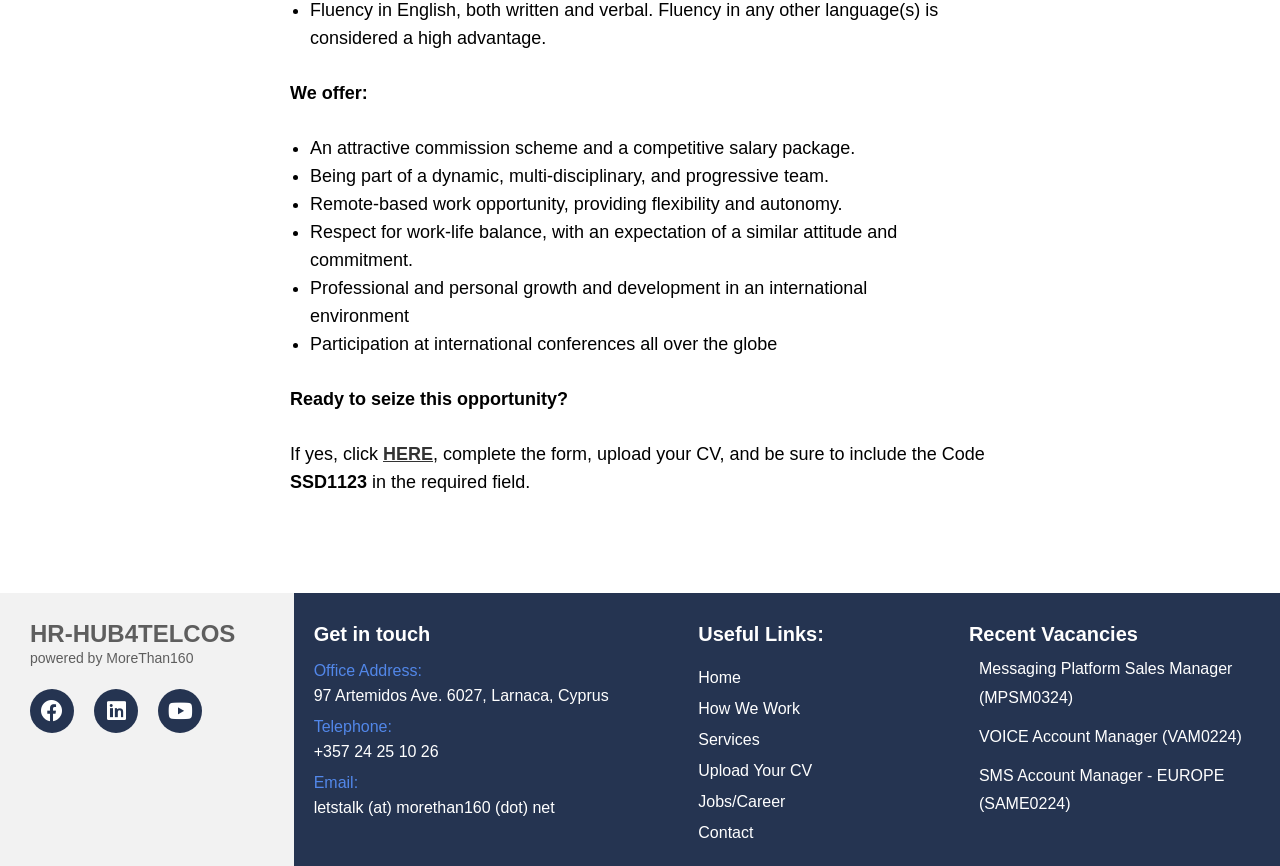Determine the bounding box coordinates of the region to click in order to accomplish the following instruction: "Click the 'Upload Your CV' link". Provide the coordinates as four float numbers between 0 and 1, specifically [left, top, right, bottom].

[0.546, 0.876, 0.726, 0.906]